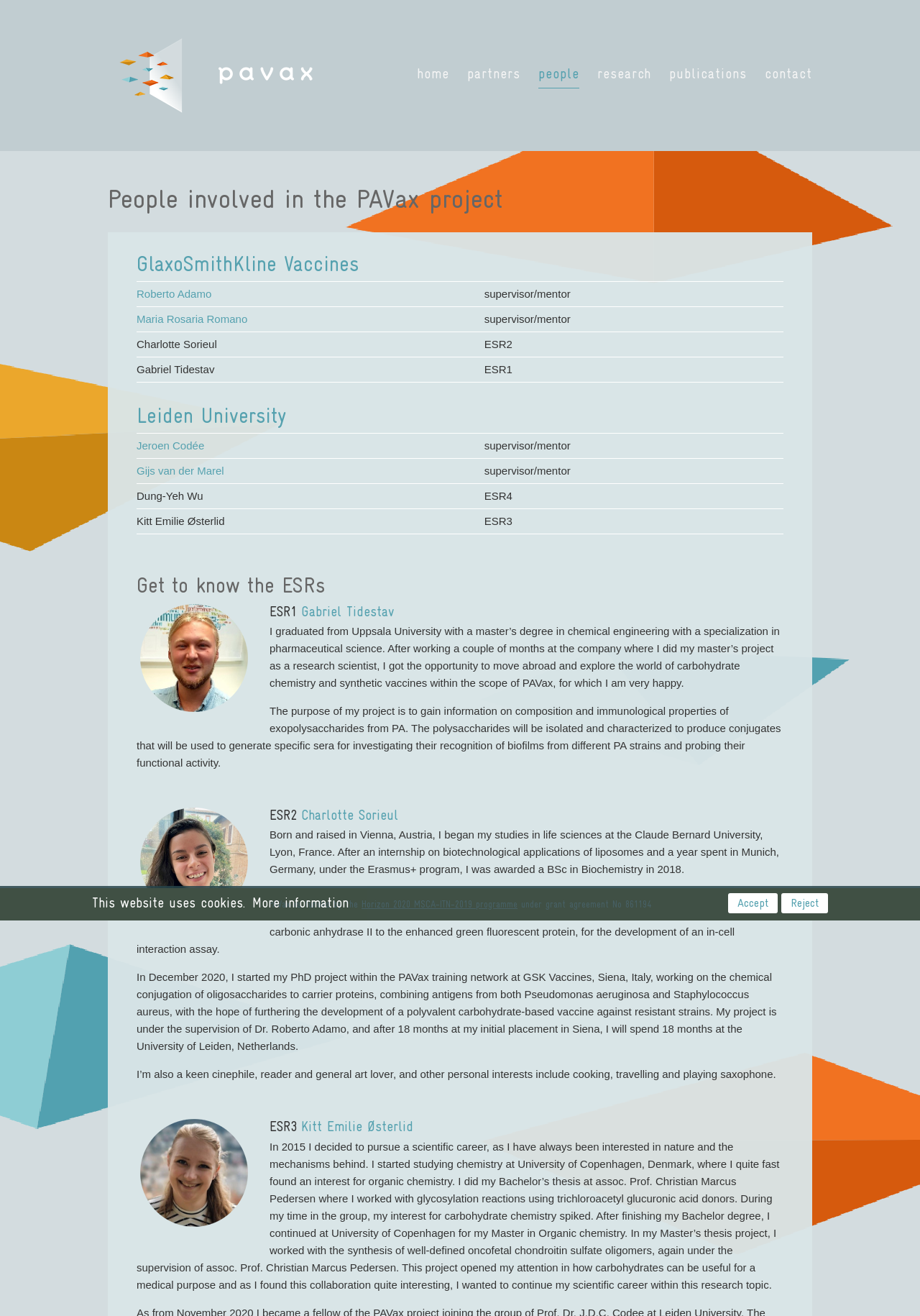Identify the bounding box coordinates of the region that needs to be clicked to carry out this instruction: "Learn more about Leiden University". Provide these coordinates as four float numbers ranging from 0 to 1, i.e., [left, top, right, bottom].

[0.148, 0.307, 0.311, 0.325]